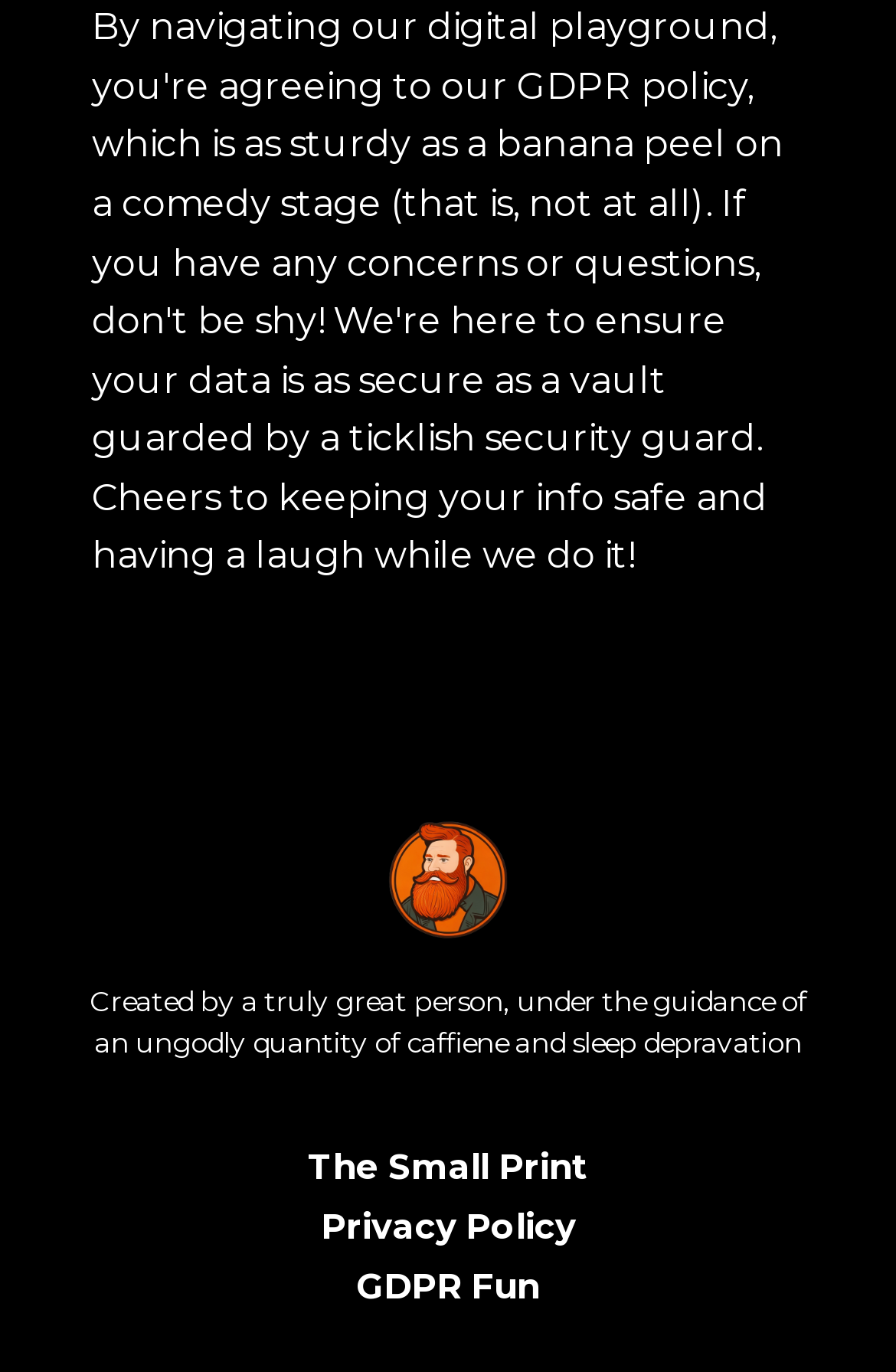Refer to the screenshot and give an in-depth answer to this question: What is the theme of the quote?

The quote 'Created by a truly great person, under the guidance of an ungodly quantity of caffiene and sleep depravation' suggests that the person is creative and able to produce something great despite the challenging circumstances.